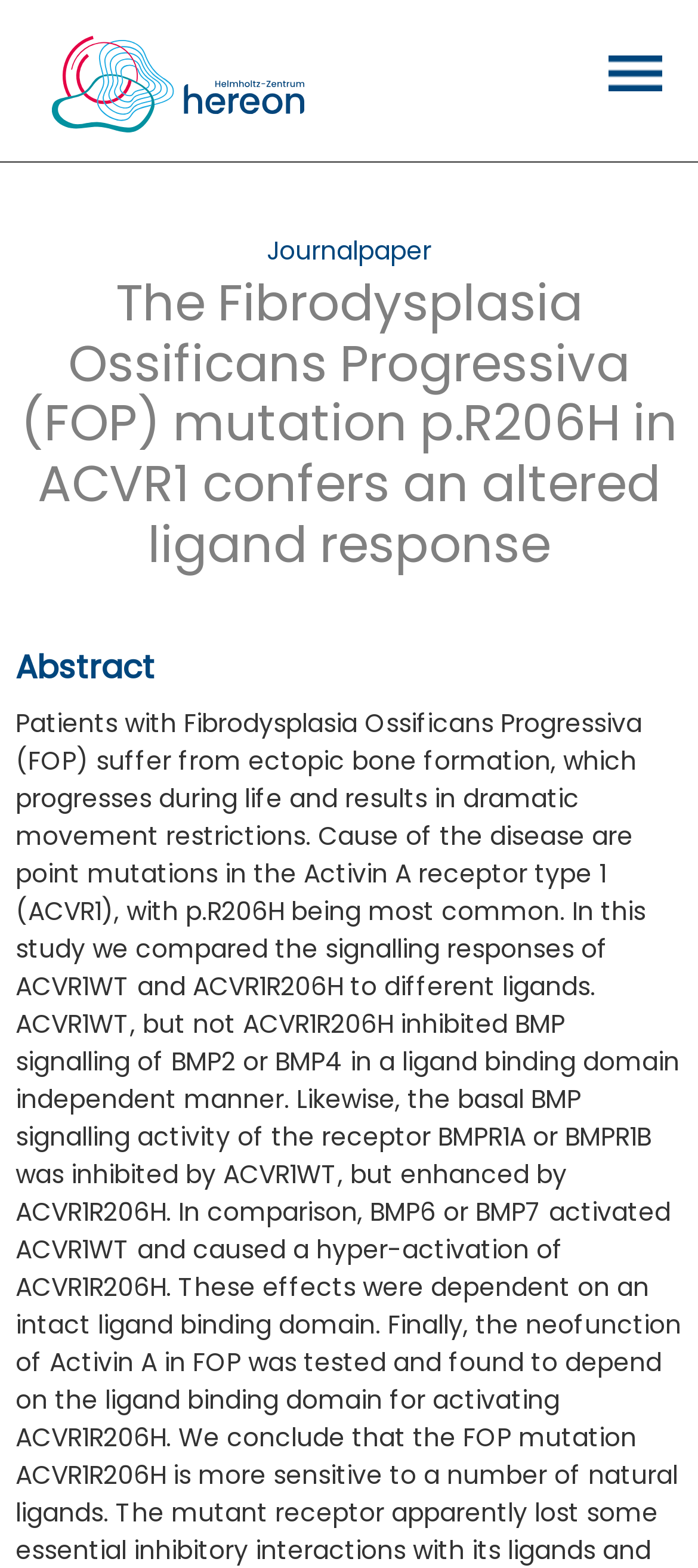What is the title of the publication?
Using the information presented in the image, please offer a detailed response to the question.

The title of the publication is 'The Fibrodysplasia Ossificans Progressiva (FOP) mutation p.R206H in ACVR1 confers an altered ligand response', which is located at the top of the webpage and is also the main heading of the page.